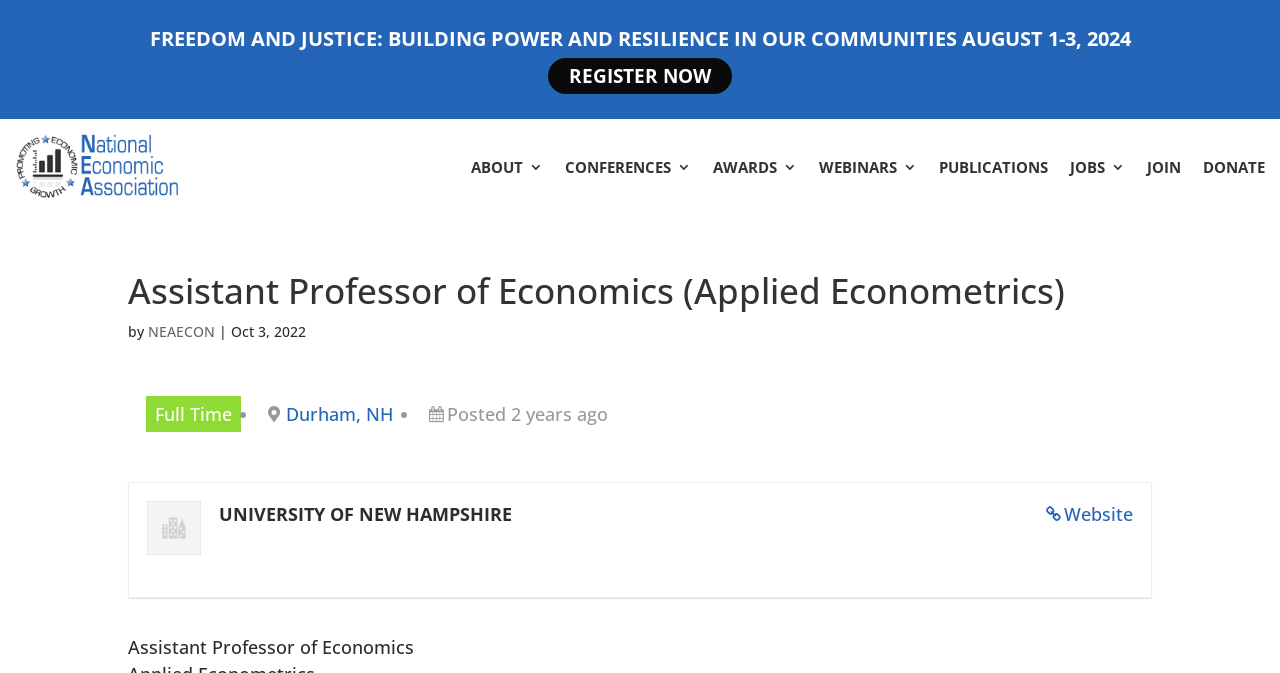Identify the bounding box coordinates for the UI element described as follows: Publications. Use the format (top-left x, top-left y, bottom-right x, bottom-right y) and ensure all values are floating point numbers between 0 and 1.

[0.734, 0.192, 0.819, 0.305]